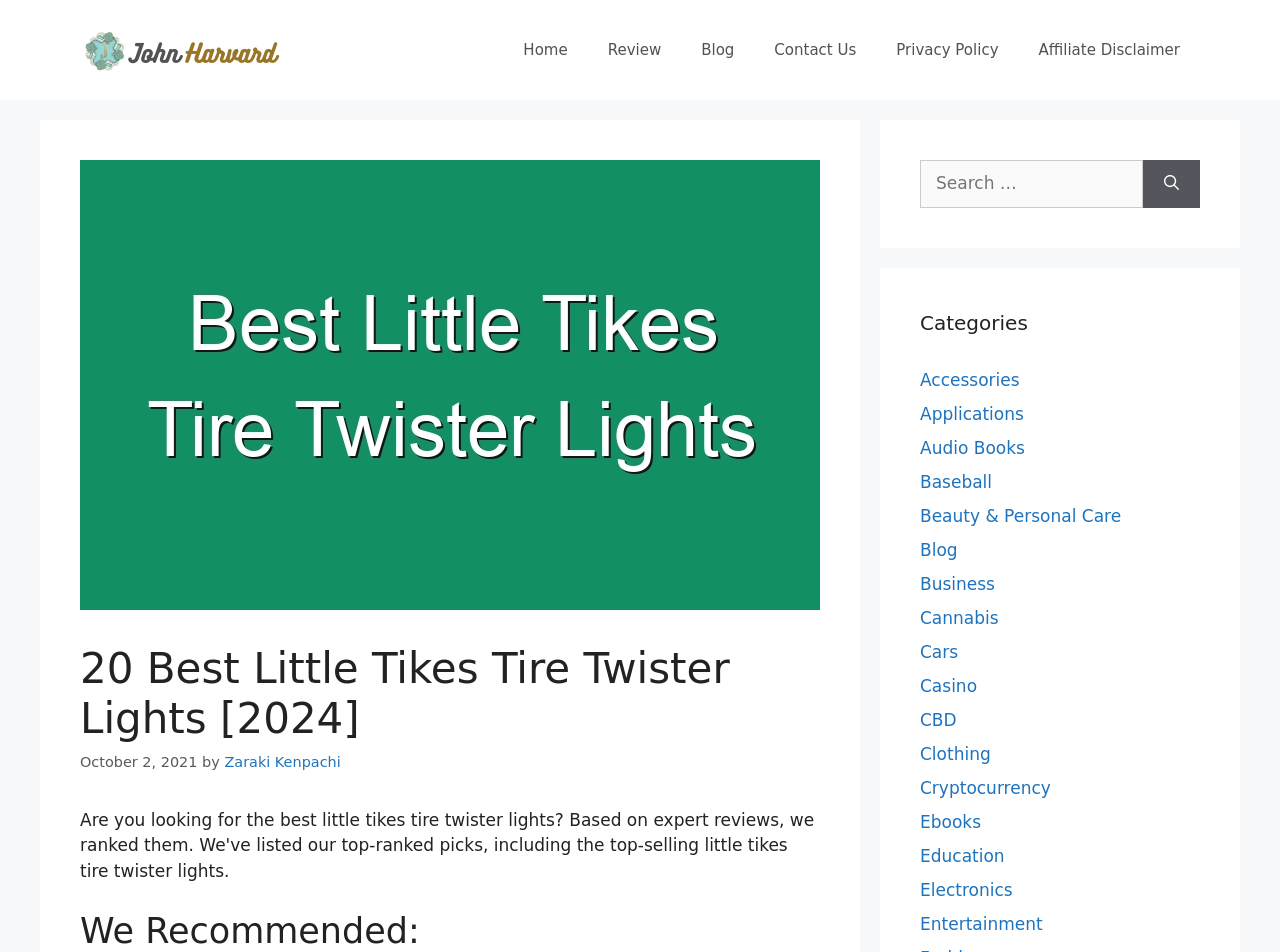Identify the bounding box coordinates for the UI element described by the following text: "parent_node: Search for: aria-label="Search"". Provide the coordinates as four float numbers between 0 and 1, in the format [left, top, right, bottom].

[0.893, 0.168, 0.938, 0.218]